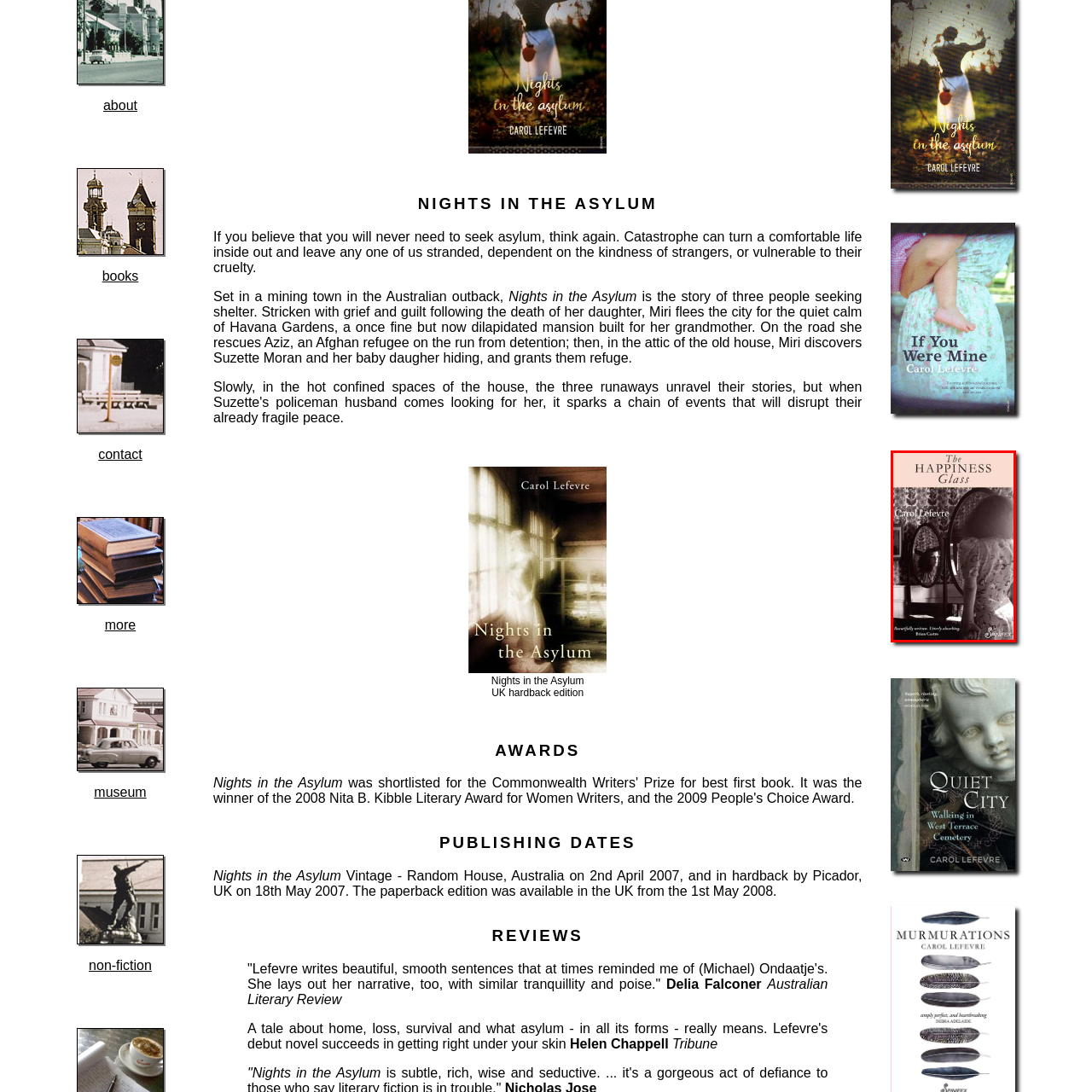What is the background of the image adorned with?  
Inspect the image within the red boundary and offer a detailed explanation grounded in the visual information present in the image.

The background of the image features an intricate wallpaper pattern, which evokes a sense of nostalgia and adds to the overall atmosphere of the scene.